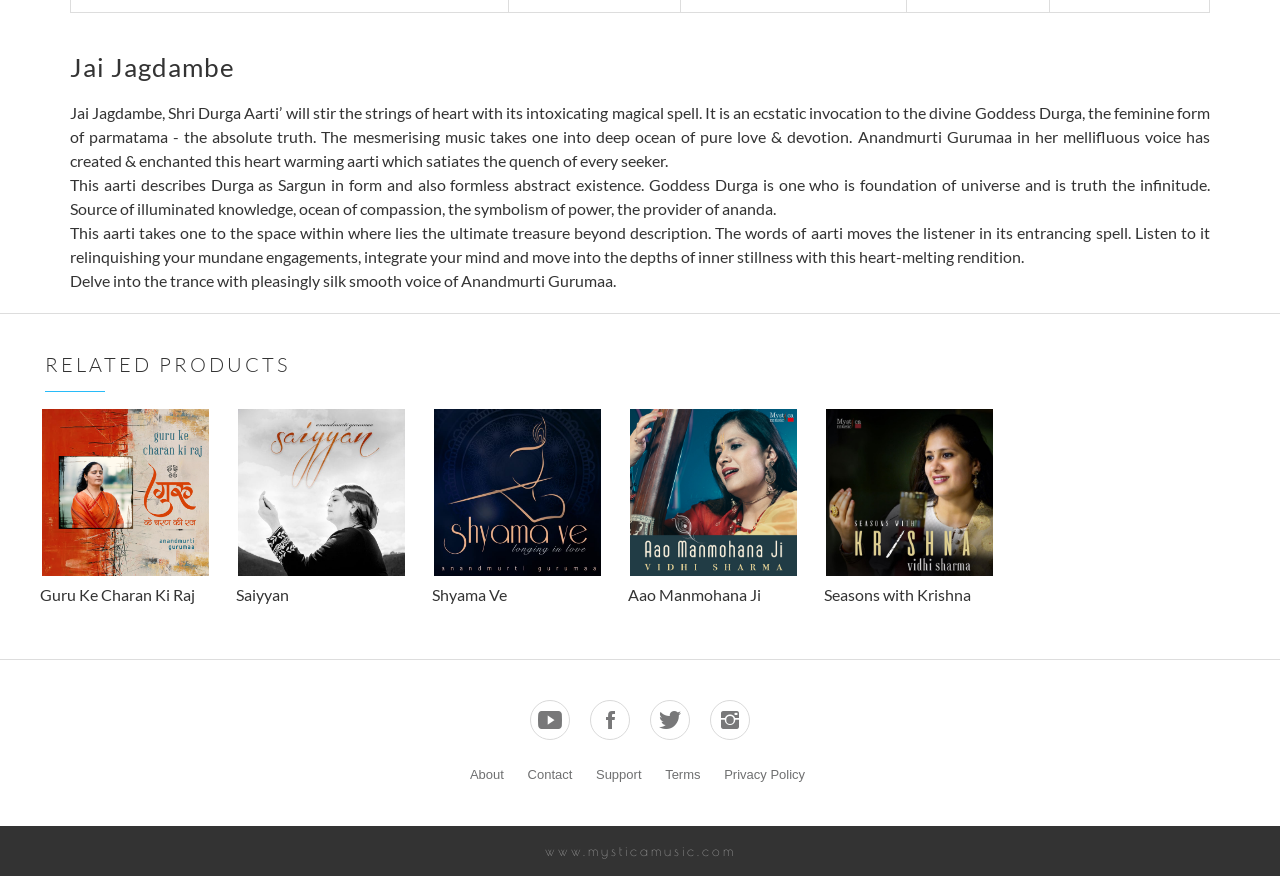Extract the bounding box coordinates for the HTML element that matches this description: "Aao Manmohana Ji". The coordinates should be four float numbers between 0 and 1, i.e., [left, top, right, bottom].

[0.491, 0.465, 0.624, 0.695]